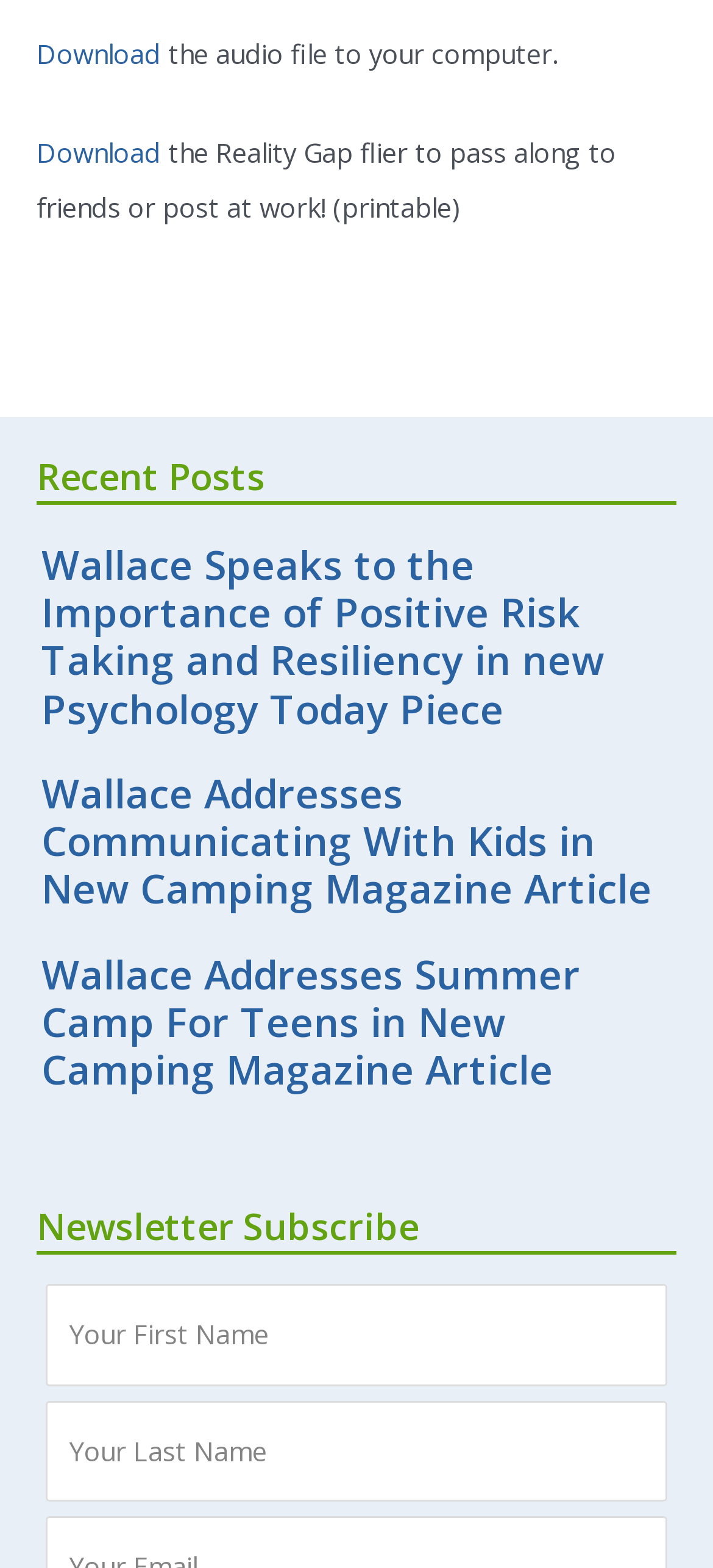Highlight the bounding box of the UI element that corresponds to this description: "Download".

[0.051, 0.022, 0.226, 0.045]